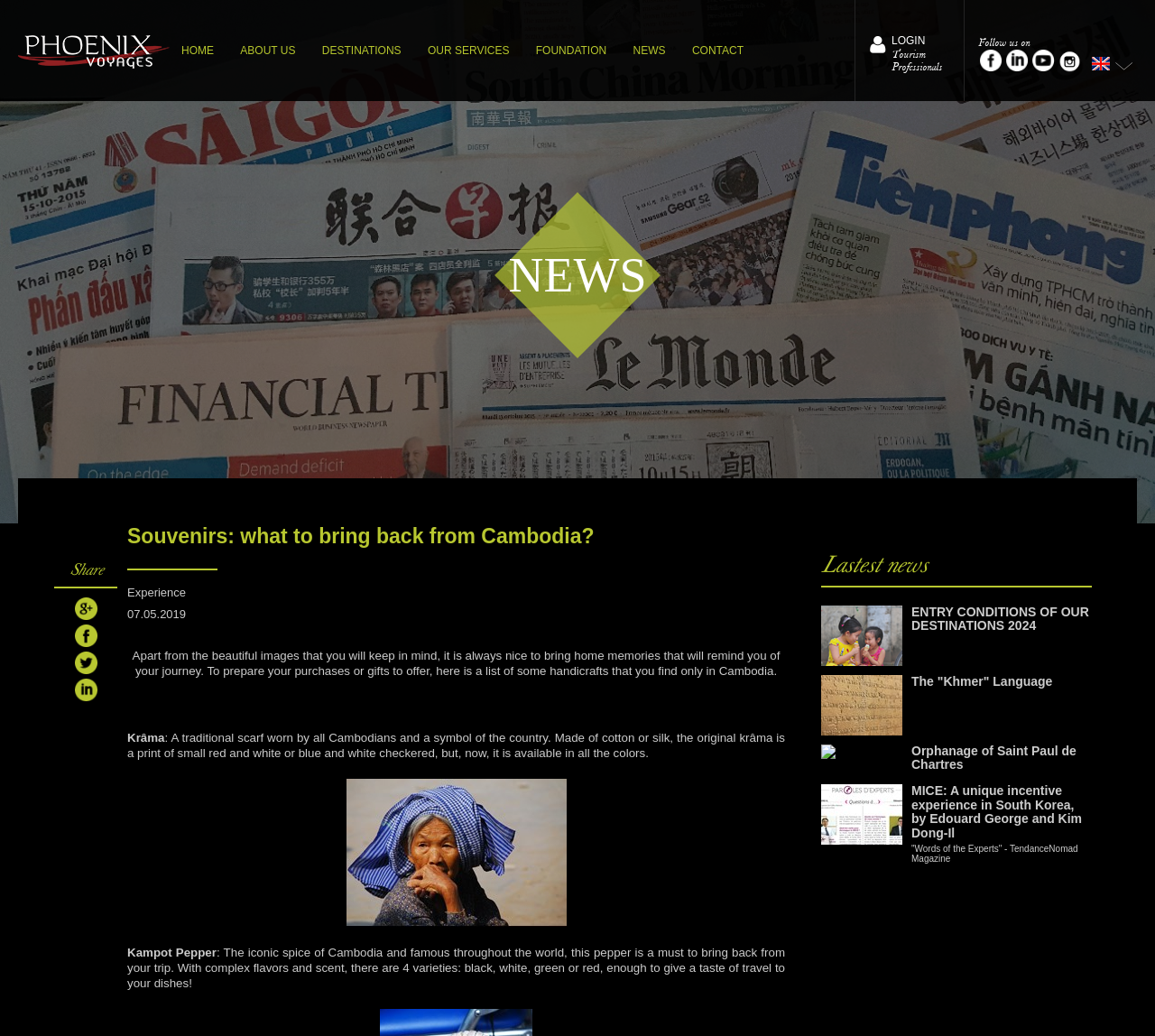Please specify the bounding box coordinates of the clickable section necessary to execute the following command: "Learn about Kampot Pepper".

[0.11, 0.913, 0.187, 0.926]